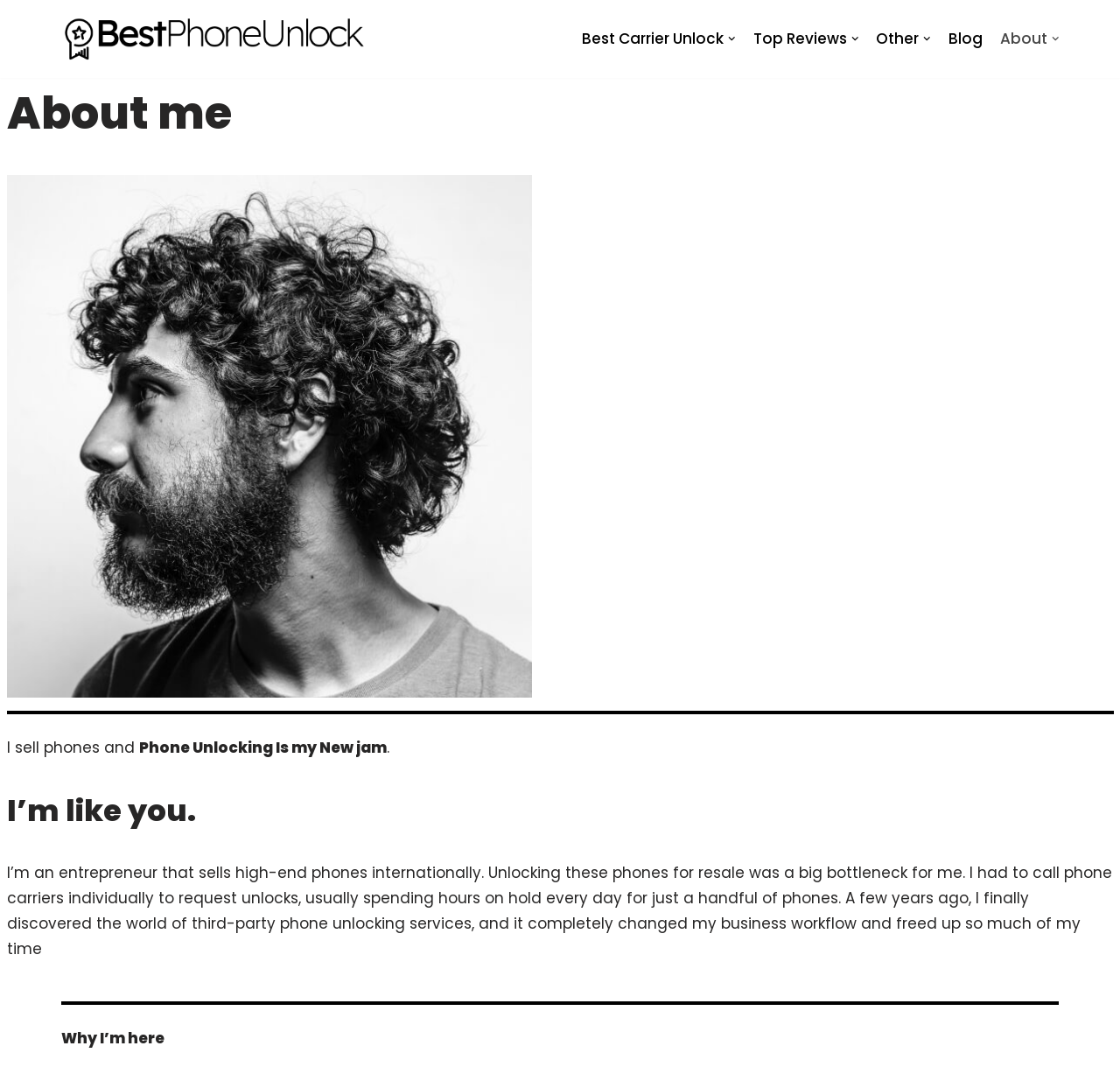What is the author's occupation?
Refer to the image and give a detailed answer to the question.

I found this information by reading the text in the 'About me' section, where the author describes themselves as 'an entrepreneur that sells high-end phones internationally'.